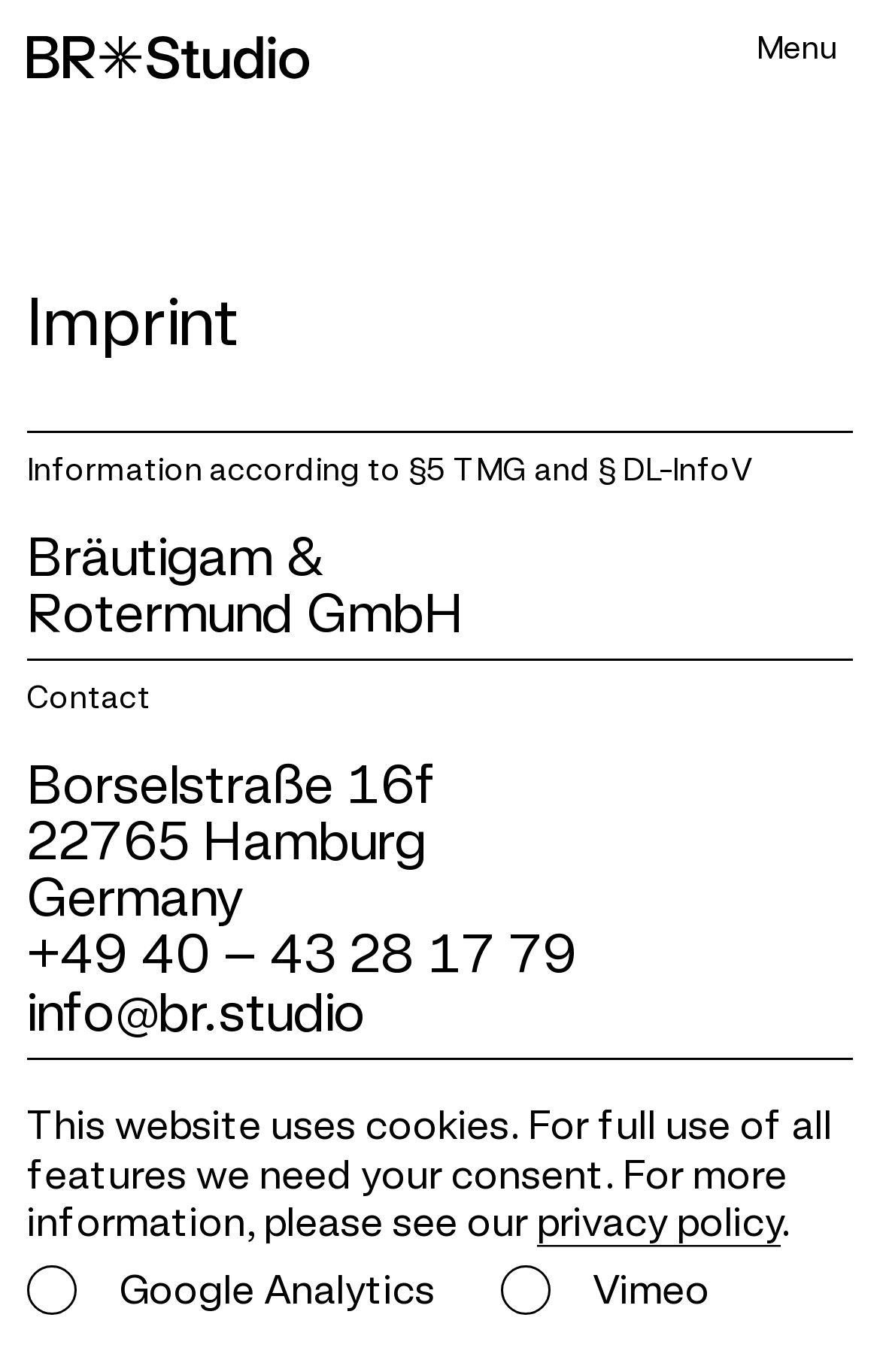Examine the image and give a thorough answer to the following question:
What is the phone number of the company?

The phone number of the company can be found in the contact section of the webpage, where it is written as '+49 40 – 43 28 17 79'.